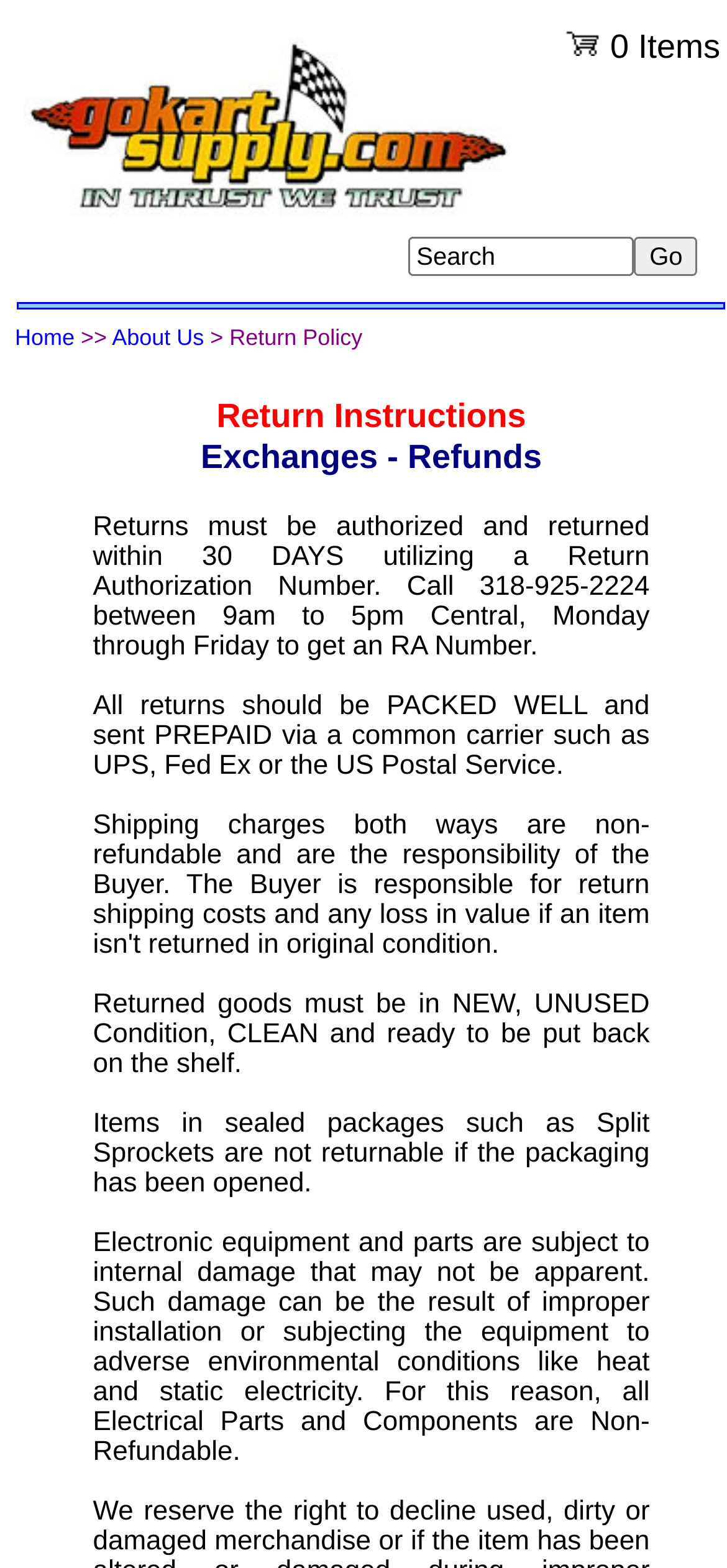Use one word or a short phrase to answer the question provided: 
What is the purpose of the search box?

To search the website